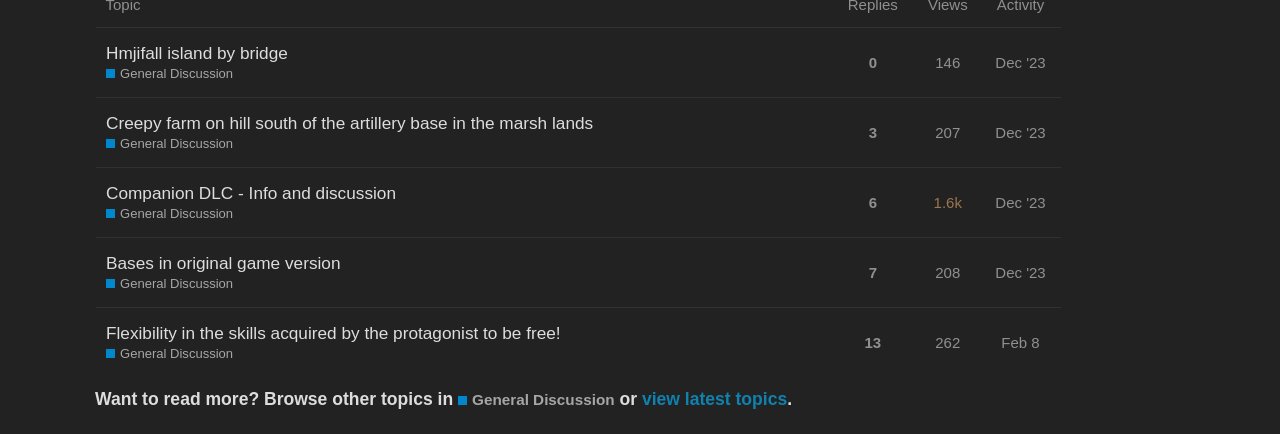What is the view count of the second topic?
Please respond to the question with a detailed and thorough explanation.

The second topic 'Creepy farm on hill south of the artillery base in the marsh lands' has been viewed 207 times, which can be found in the gridcell next to the topic title.